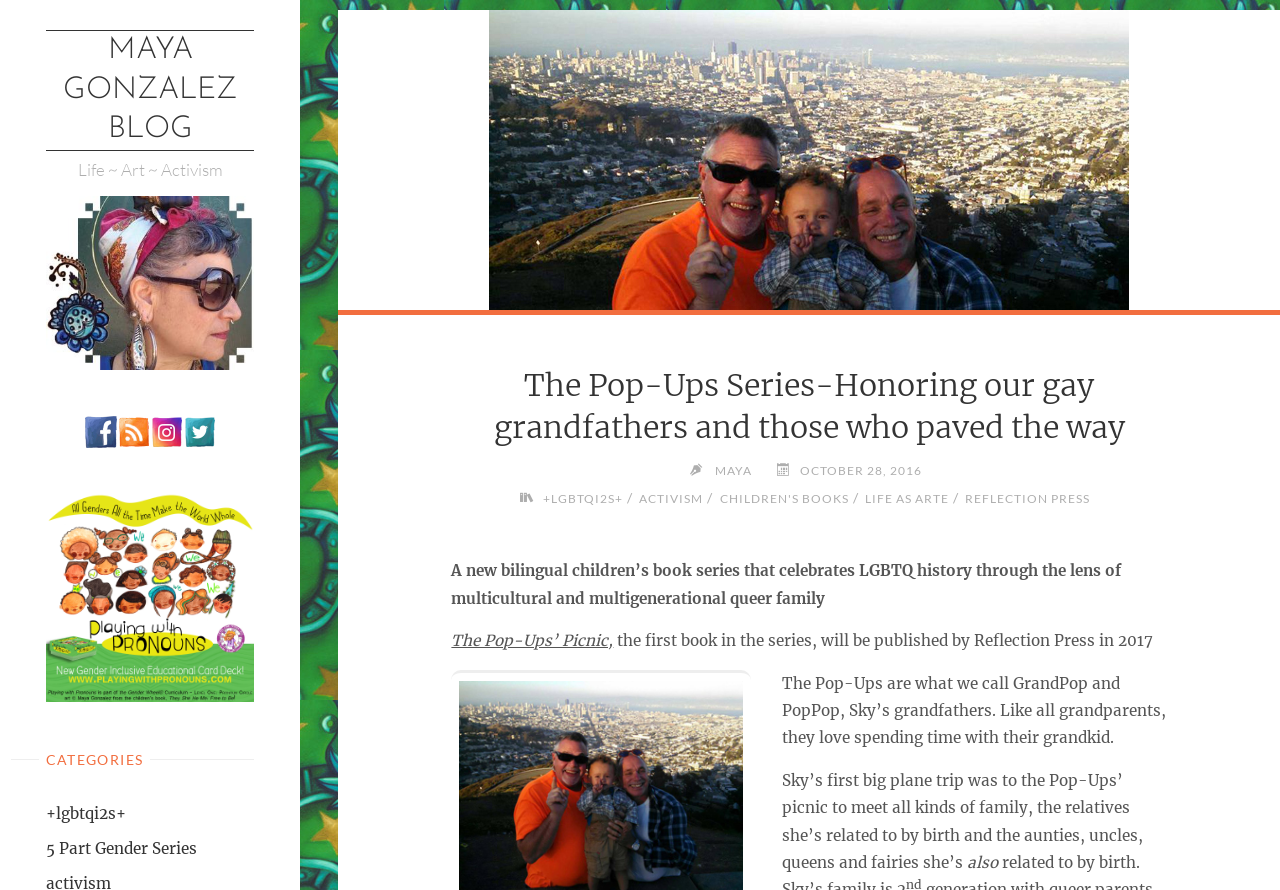Please identify the bounding box coordinates of the element's region that I should click in order to complete the following instruction: "View Instagram profile". The bounding box coordinates consist of four float numbers between 0 and 1, i.e., [left, top, right, bottom].

[0.117, 0.473, 0.143, 0.494]